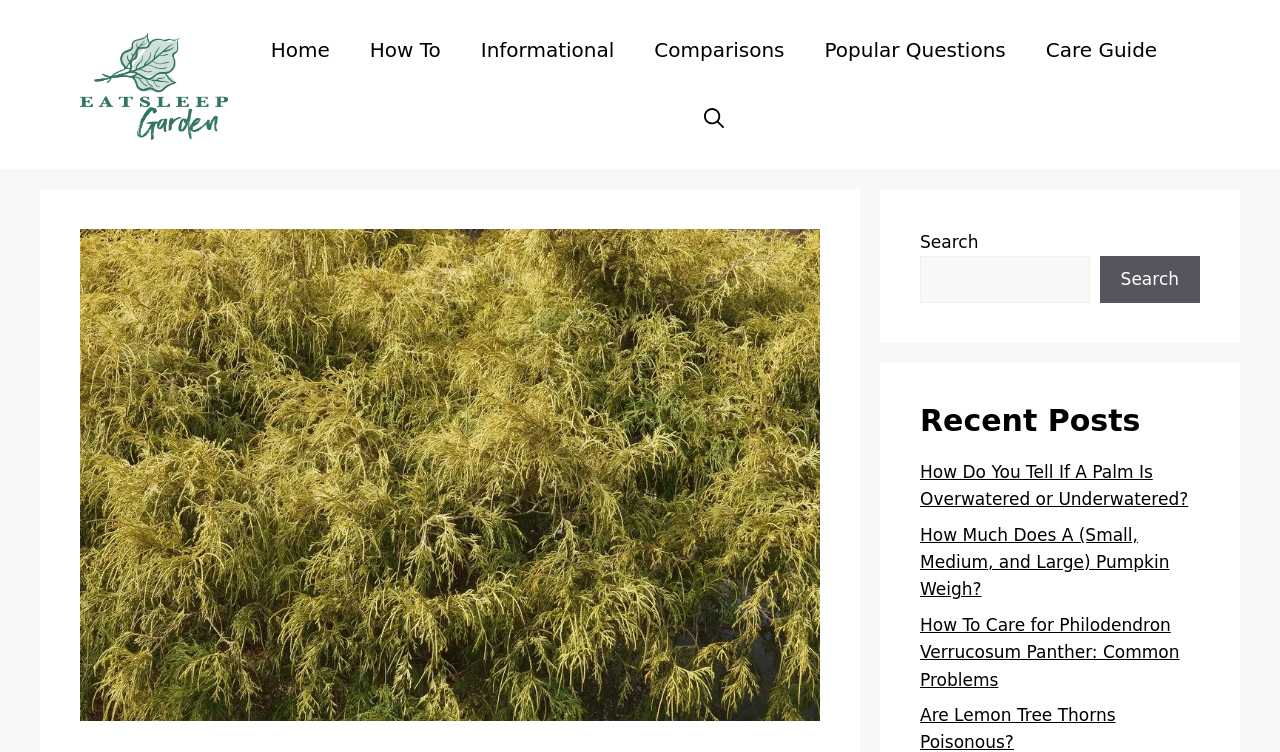Find the bounding box coordinates of the element I should click to carry out the following instruction: "read the recent post about palm trees".

[0.719, 0.615, 0.928, 0.677]